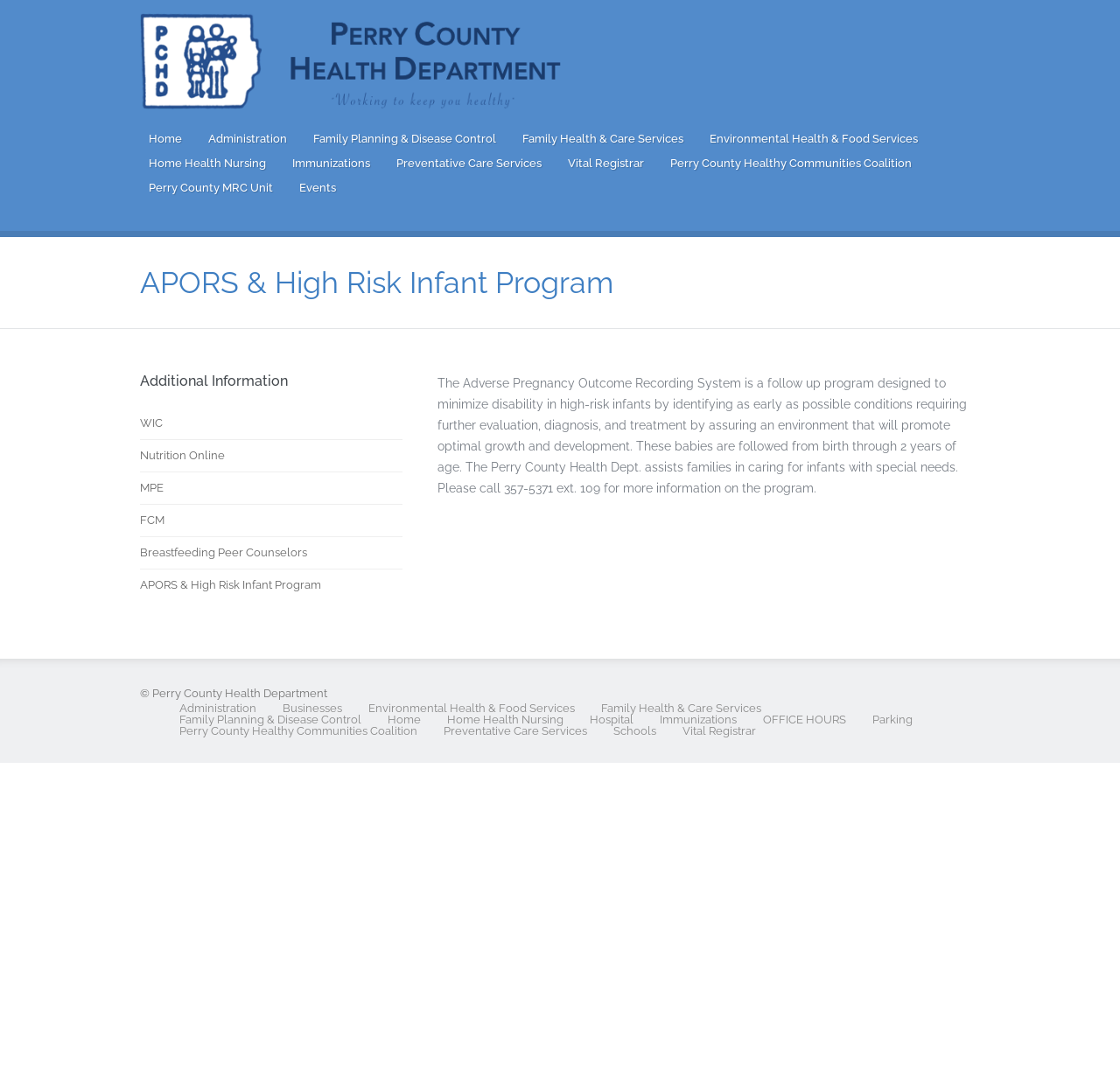Locate the bounding box coordinates of the item that should be clicked to fulfill the instruction: "Click on Home".

[0.125, 0.118, 0.17, 0.141]